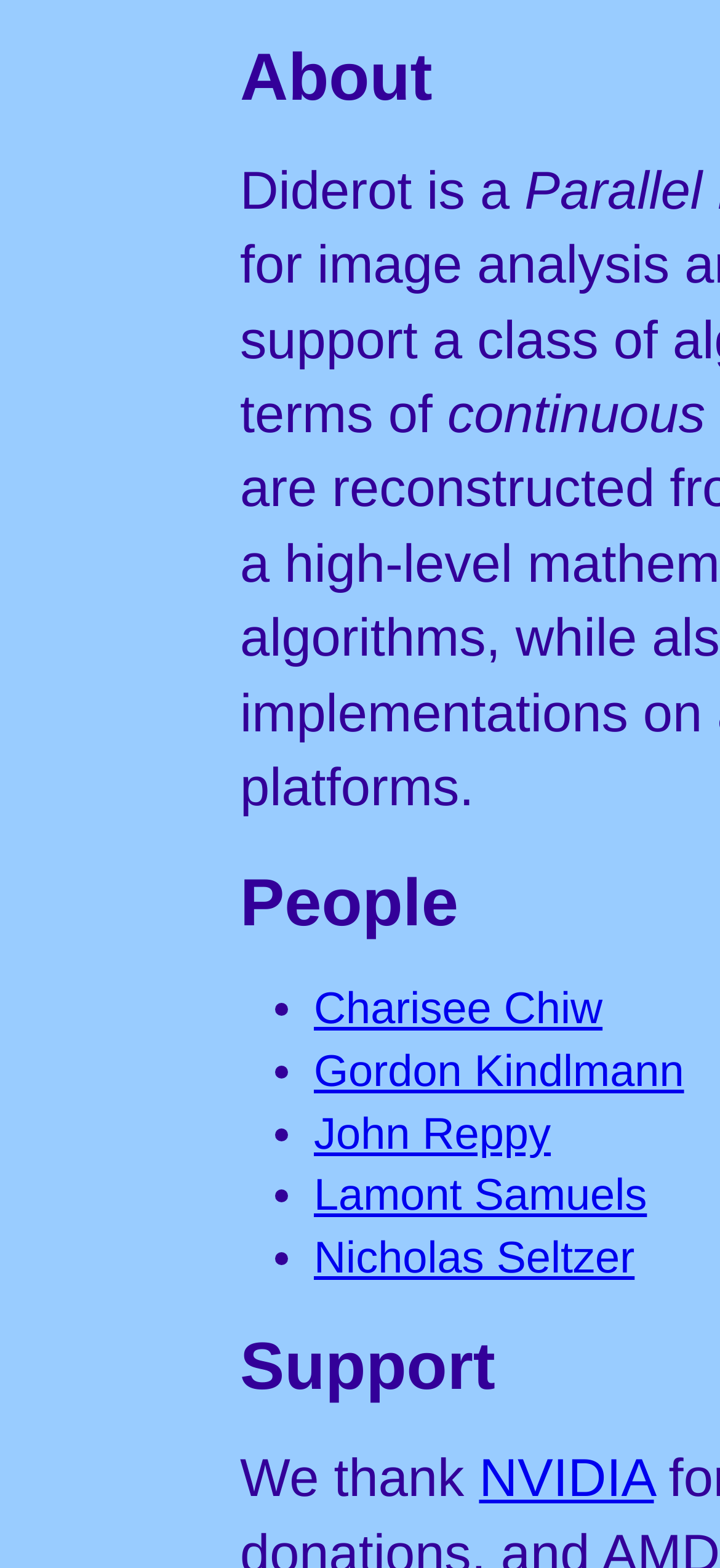What is the description of the first text?
Utilize the image to construct a detailed and well-explained answer.

The first text element on the webpage is a static text element, and its content is 'Diderot is a'.